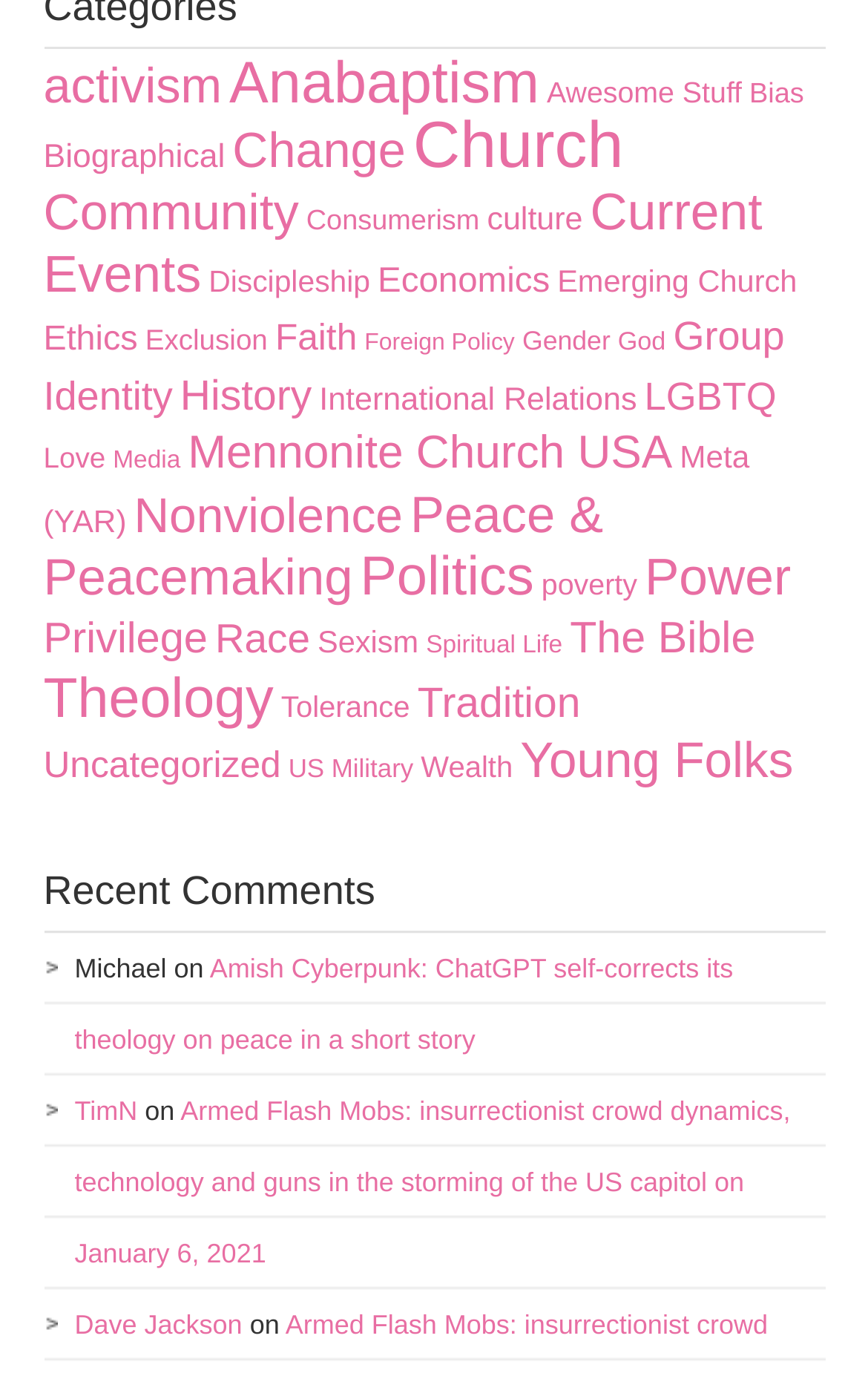Locate the bounding box coordinates of the area to click to fulfill this instruction: "View the article 'Amish Cyberpunk: ChatGPT self-corrects its theology on peace in a short story'". The bounding box should be presented as four float numbers between 0 and 1, in the order [left, top, right, bottom].

[0.086, 0.695, 0.845, 0.769]